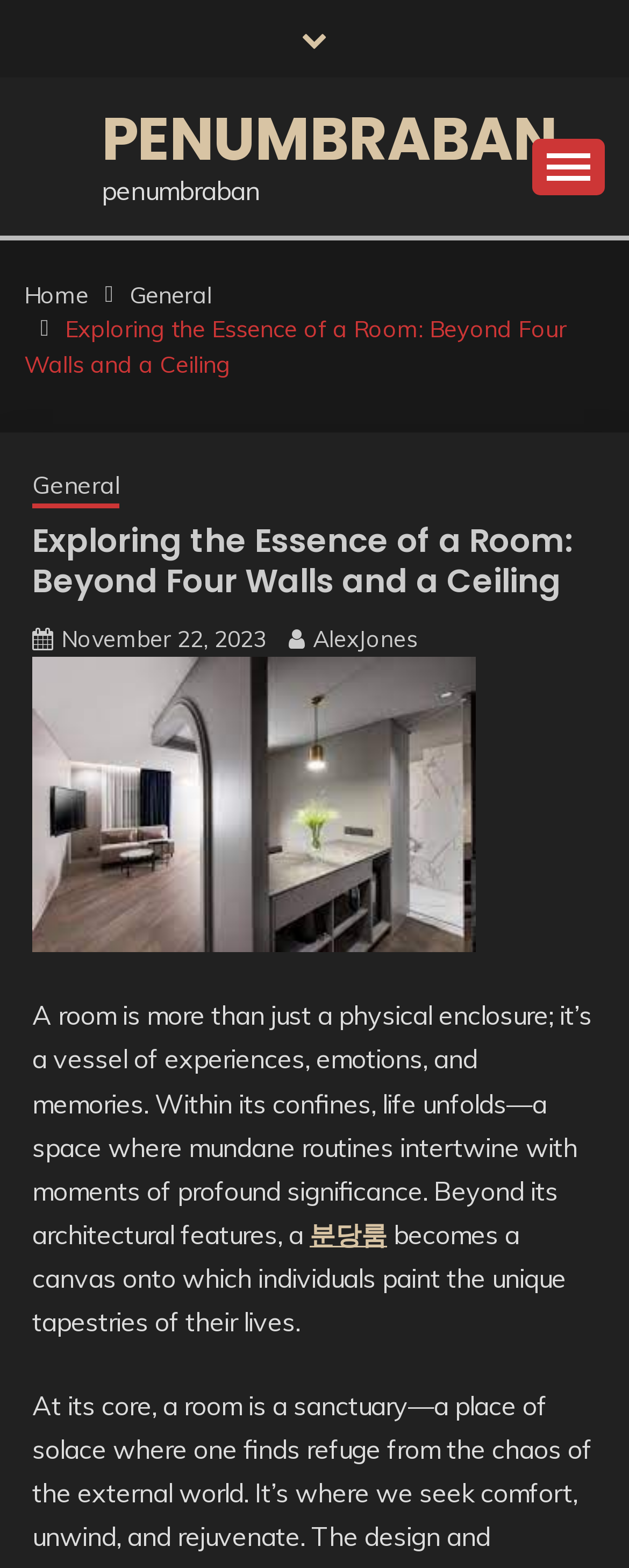Please provide a detailed answer to the question below based on the screenshot: 
What is the date of the article?

I found the date of the article by looking at the breadcrumbs section, where I saw a link with the text 'November 22, 2023'.